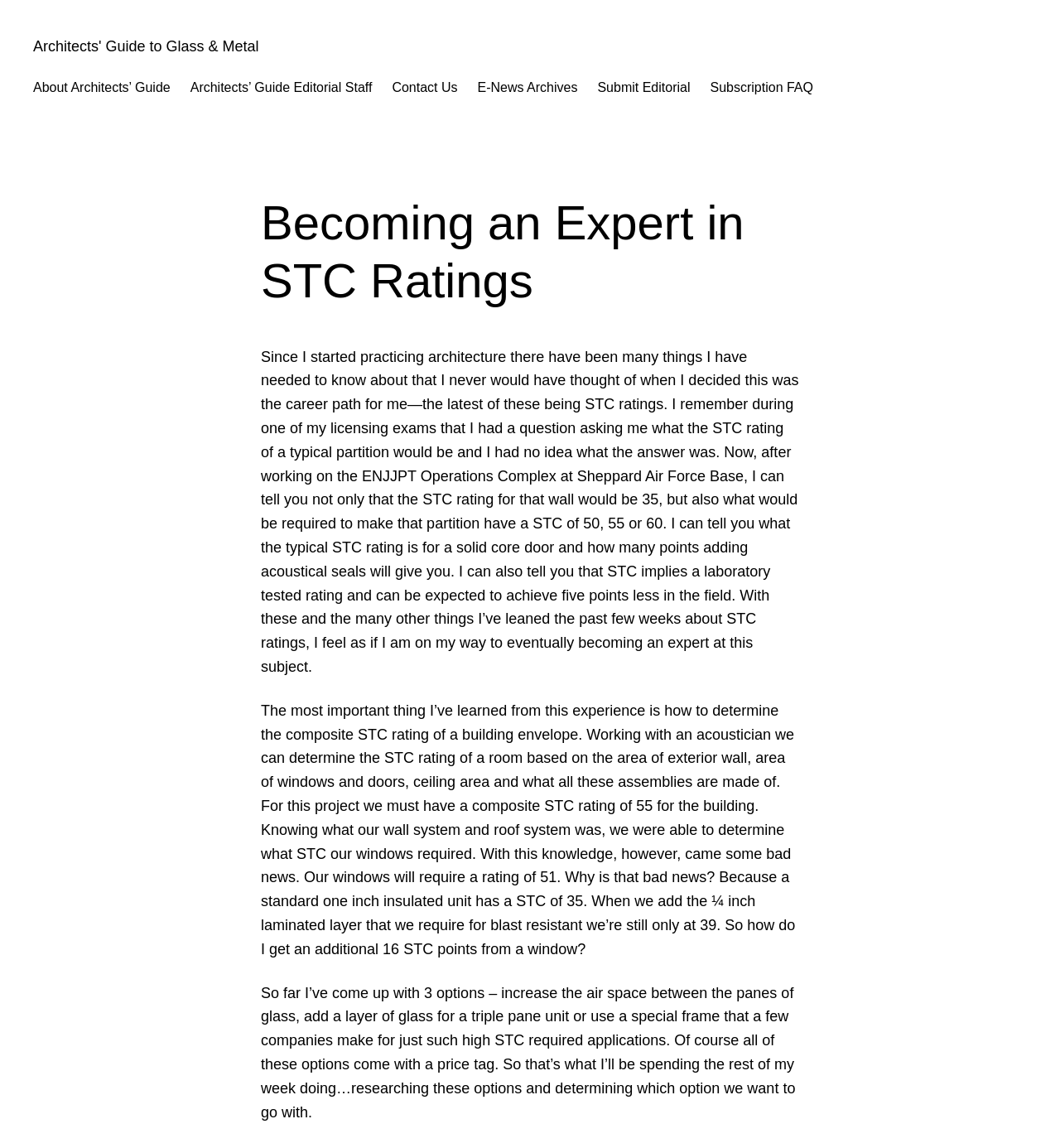Detail the webpage's structure and highlights in your description.

The webpage is an article titled "Becoming an Expert in STC Ratings – Architects' Guide to Glass & Metal". At the top, there are several links, including "Architects' Guide to Glass & Metal", "About Architects’ Guide", "Architects’ Guide Editorial Staff", "Contact Us", "E-News Archives", "Submit Editorial", and "Subscription FAQ", which are aligned horizontally and take up the top portion of the page.

Below the links, there is a heading "Becoming an Expert in STC Ratings" that spans across the page. Underneath the heading, there are three blocks of text that make up the main content of the article. The first block of text discusses the author's experience with STC ratings, including a personal anecdote about a licensing exam and their subsequent learning experience. The second block of text explains the importance of determining the composite STC rating of a building envelope and the challenges of achieving a high STC rating for windows. The third block of text outlines the author's options for increasing the STC rating of windows, including increasing the air space between panes, adding a layer of glass, or using a special frame.

Overall, the webpage is a informative article that provides guidance and expertise on STC ratings, specifically for architects working with glass and metal.